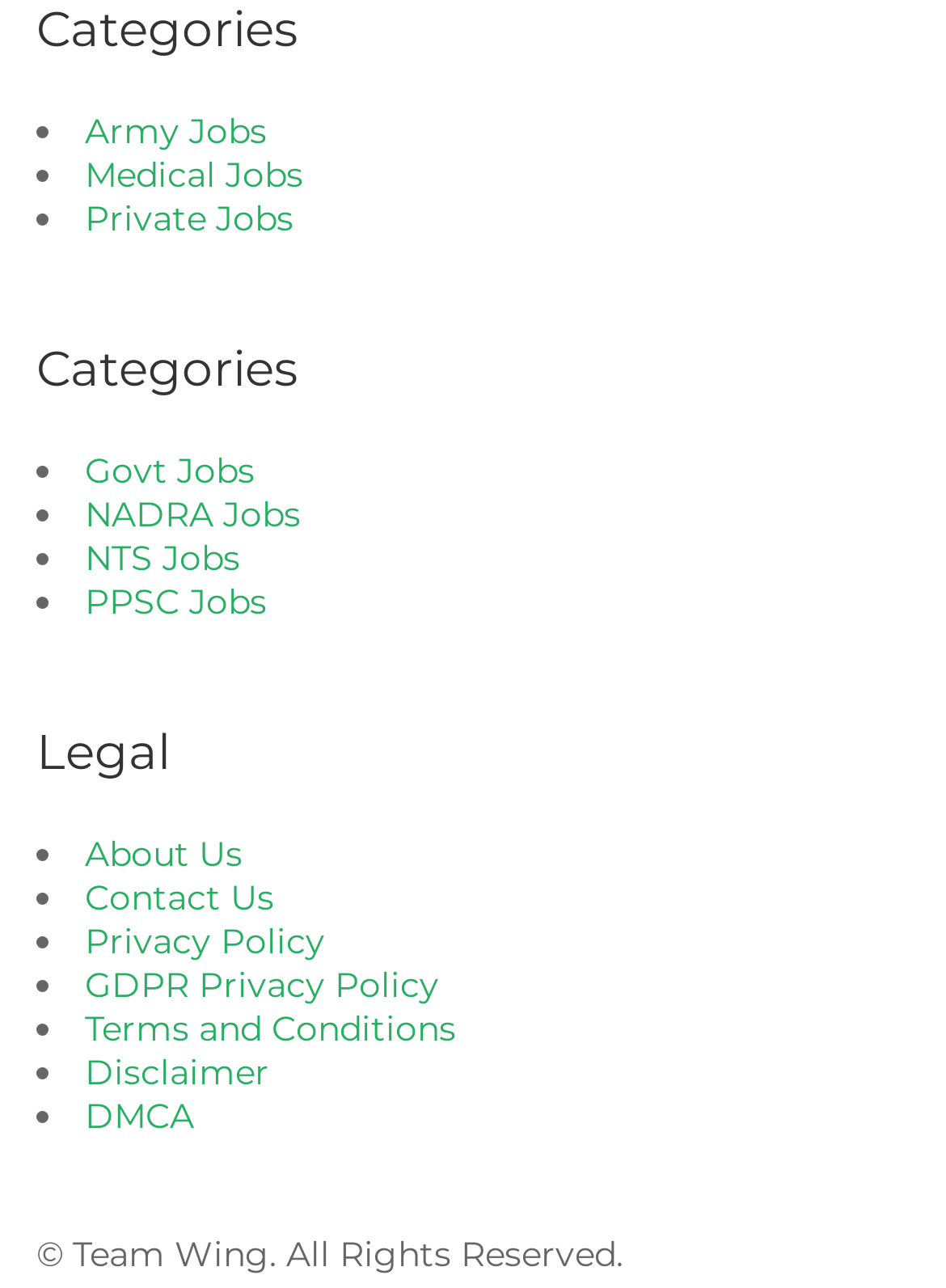Provide a thorough and detailed response to the question by examining the image: 
What is the copyright information at the bottom of the page?

I looked at the bottom of the page and found the copyright information, which is '© Team Wing. All Rights Reserved.'.